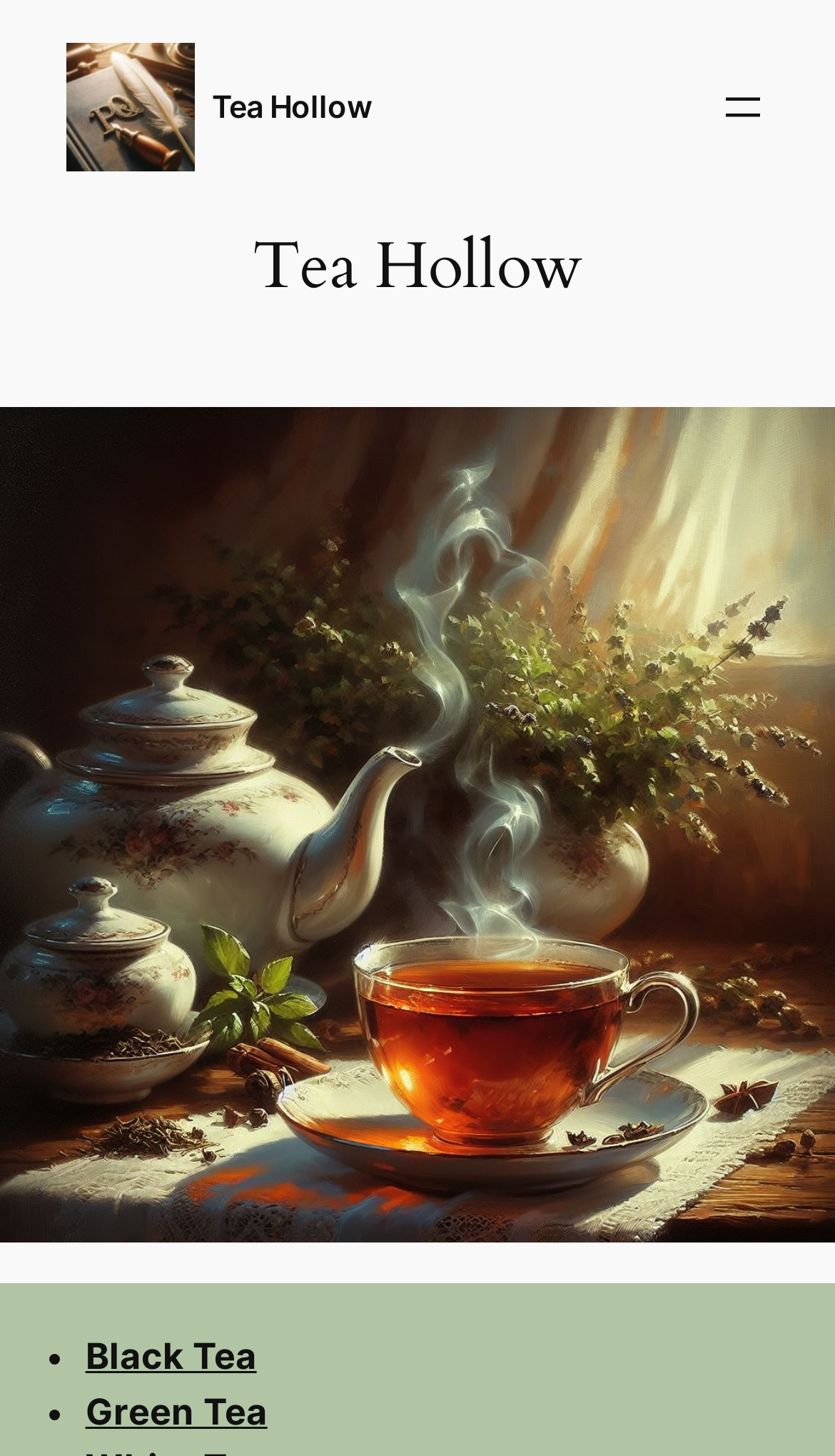Refer to the image and offer a detailed explanation in response to the question: What is the purpose of the button with the text 'Open menu'?

The button element has a property 'hasPopup' with the value 'dialog', which suggests that the purpose of the button is to open a dialog or a popup menu.